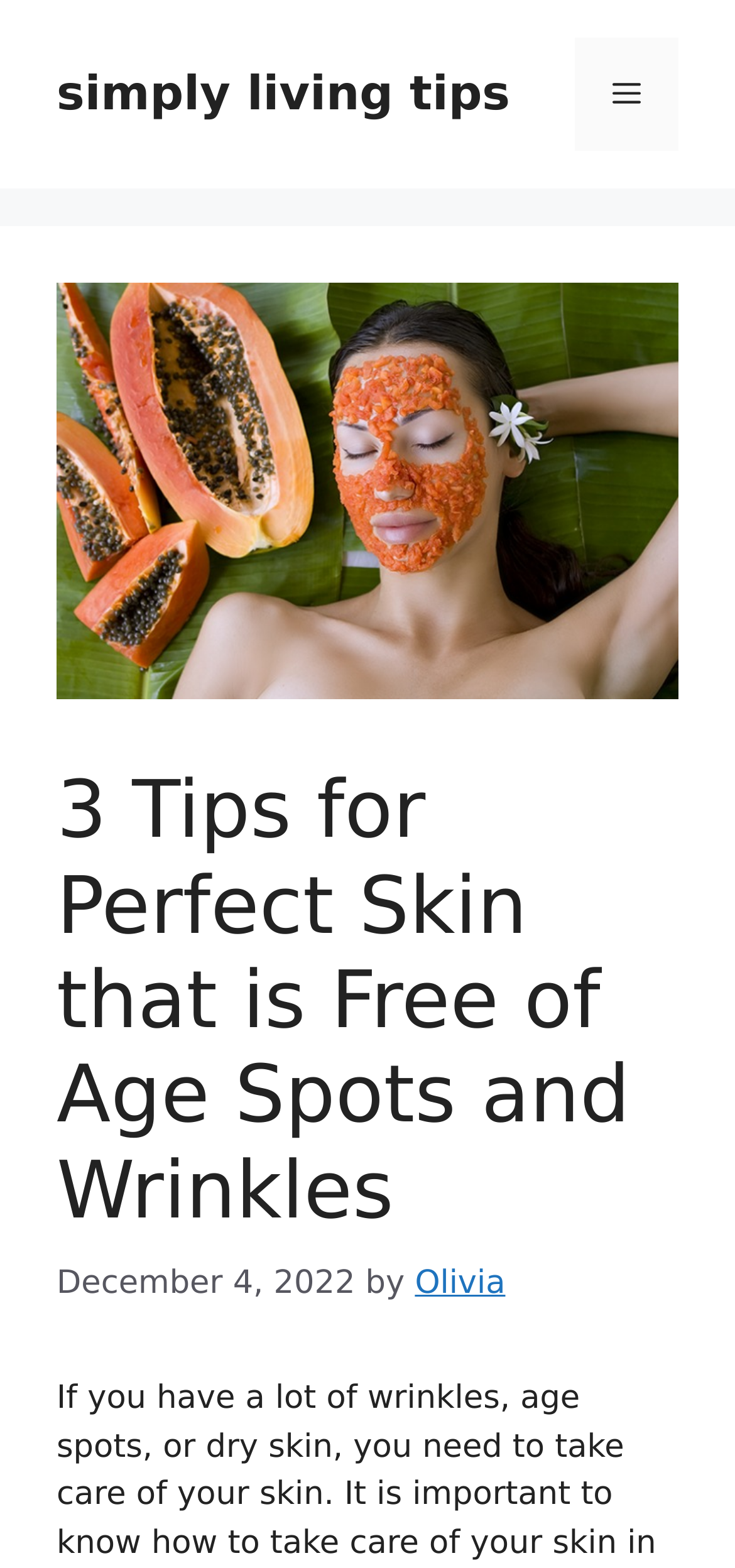Provide your answer to the question using just one word or phrase: Who is the author of the article?

Olivia